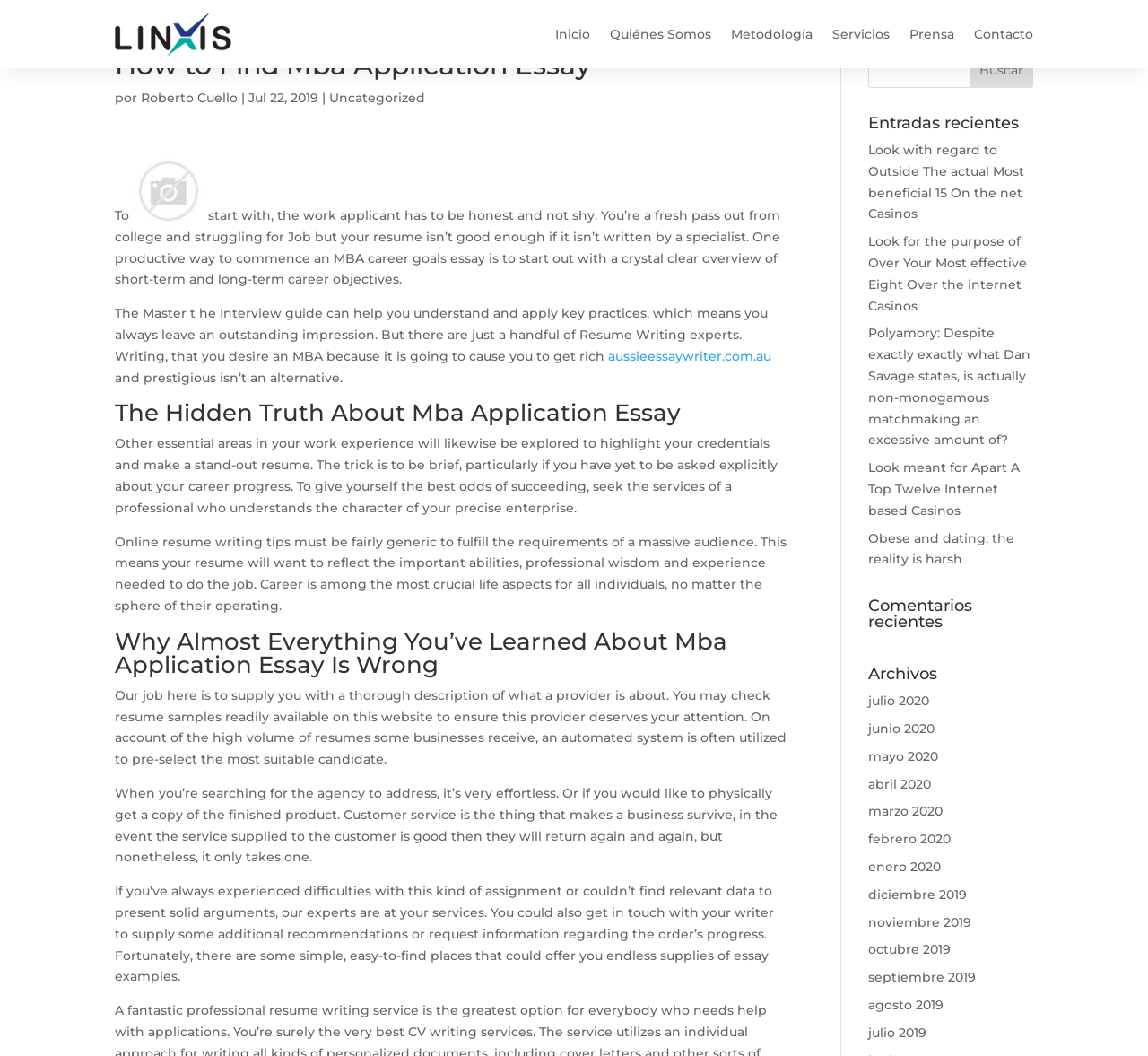Using details from the image, please answer the following question comprehensively:
What is the category of the article 'How to Find Mba Application Essay'?

The category of the article 'How to Find Mba Application Essay' can be found by looking at the link 'Uncategorized' which is located below the heading 'How to Find Mba Application Essay'.